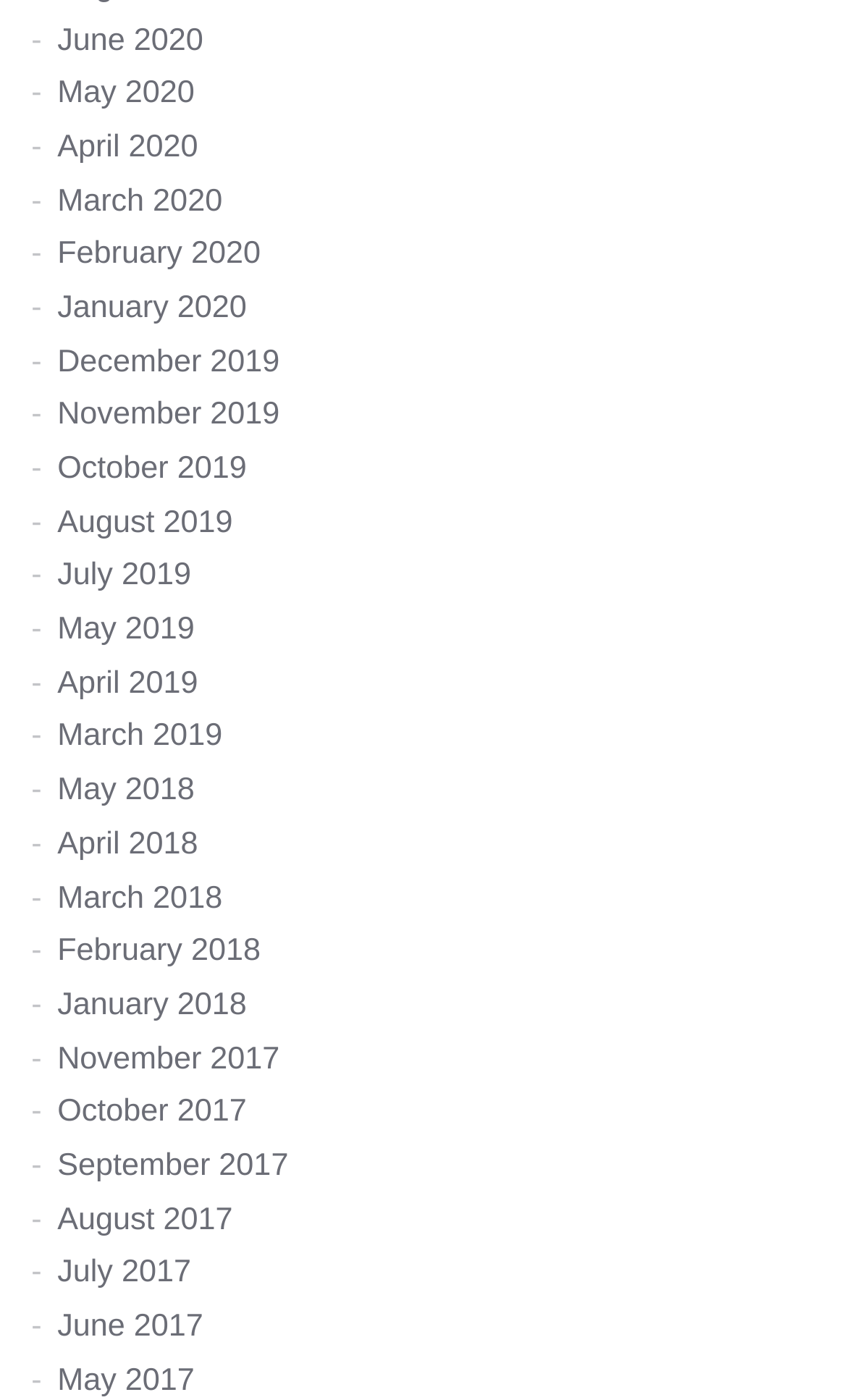Highlight the bounding box coordinates of the element that should be clicked to carry out the following instruction: "view January 2020". The coordinates must be given as four float numbers ranging from 0 to 1, i.e., [left, top, right, bottom].

[0.068, 0.208, 0.291, 0.233]